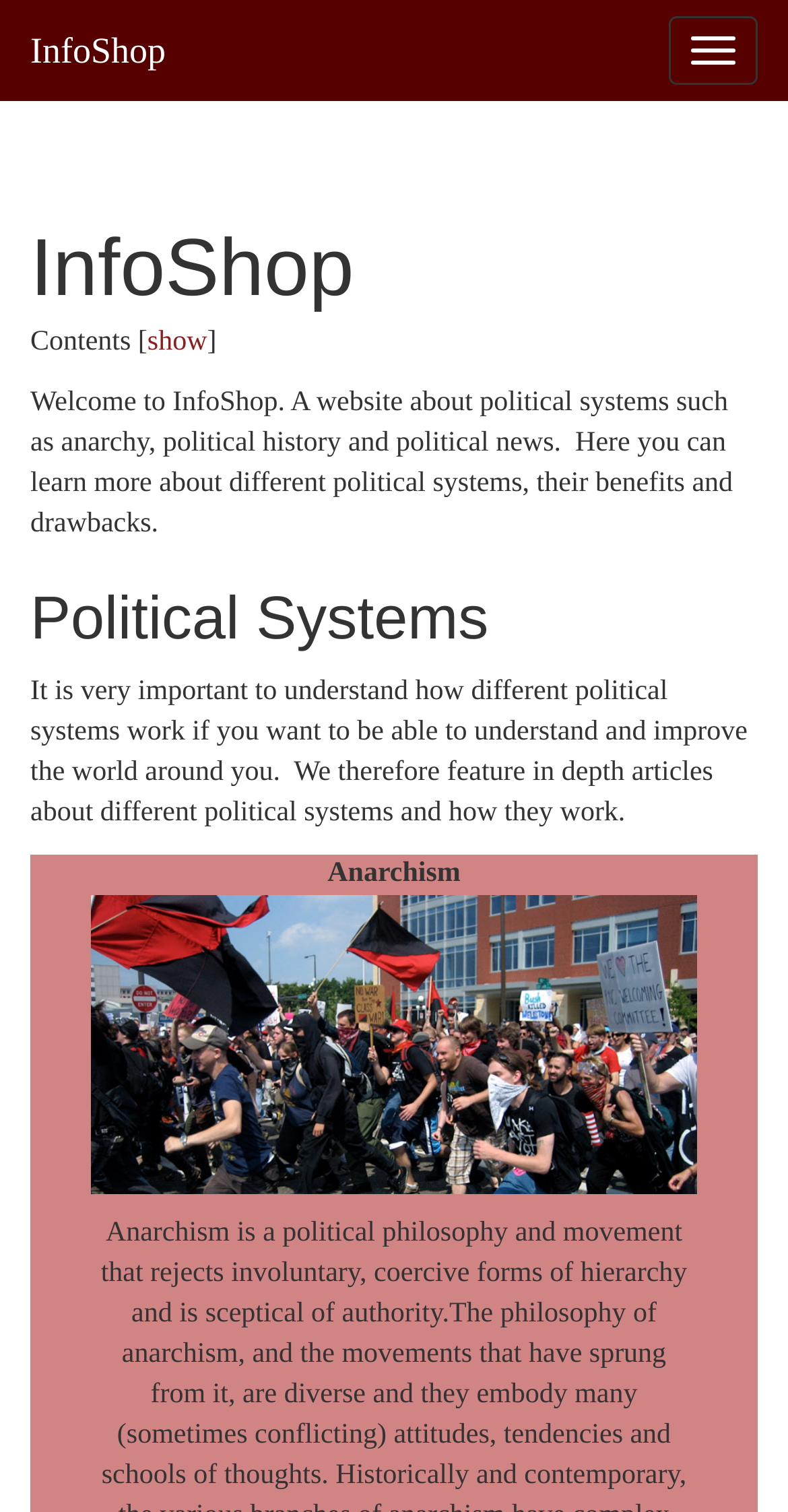Locate the bounding box coordinates for the element described below: "InfoShop". The coordinates must be four float values between 0 and 1, formatted as [left, top, right, bottom].

[0.0, 0.0, 0.249, 0.067]